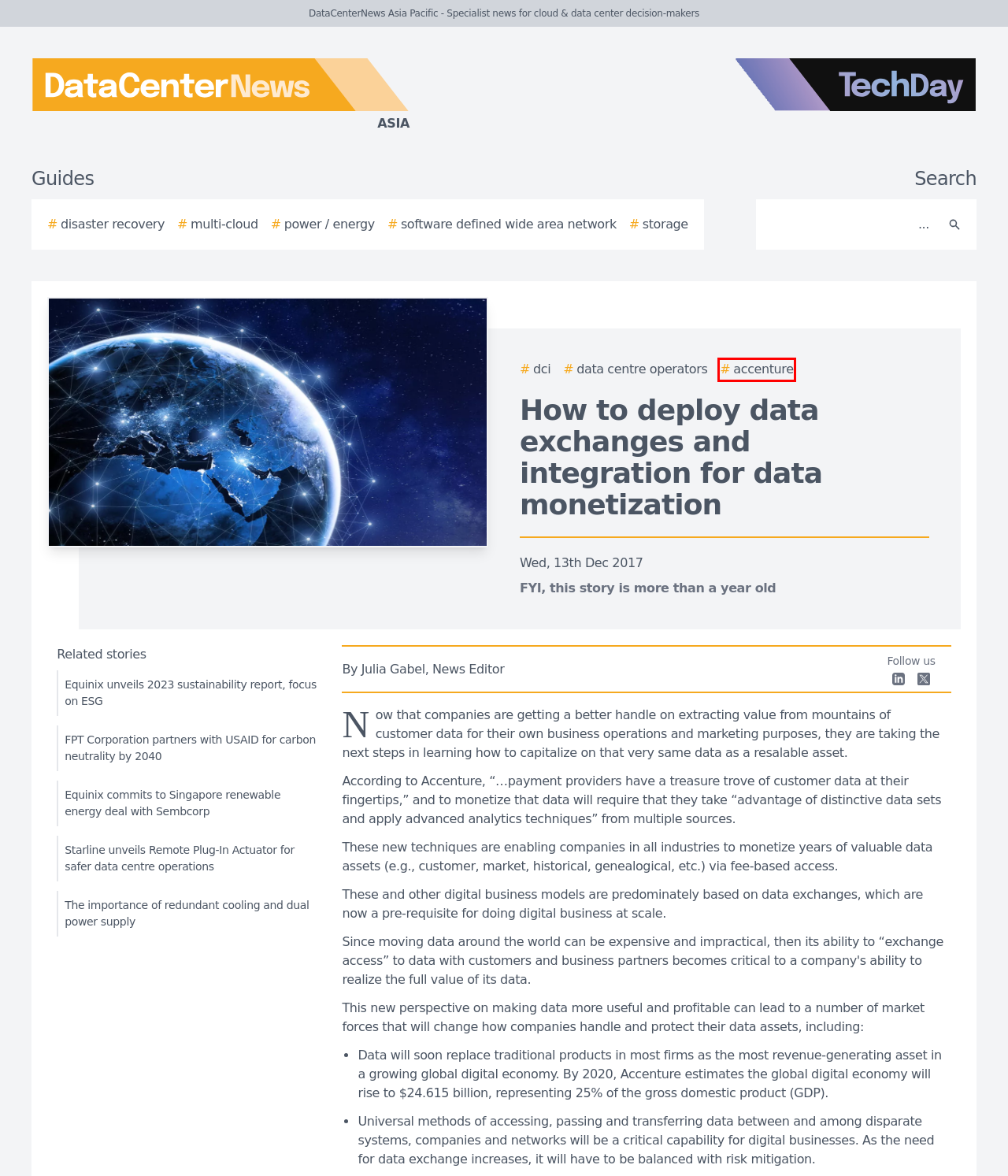Examine the screenshot of a webpage with a red bounding box around an element. Then, select the webpage description that best represents the new page after clicking the highlighted element. Here are the descriptions:
A. The 2024 Ultimate Guide to Multi-cloud
B. The 2024 Ultimate Guide to Disaster Recovery
C. The 2024 Ultimate Guide to Data Center Interconnection
D. TechDay Asia - Asia's technology news network
E. The 2024 Ultimate Guide to Storage
F. The 2024 Ultimate Guide to Power / Energy
G. The 2024 Ultimate Guide to Data Centre Operators
H. Accenture stories - TechDay Asia

H